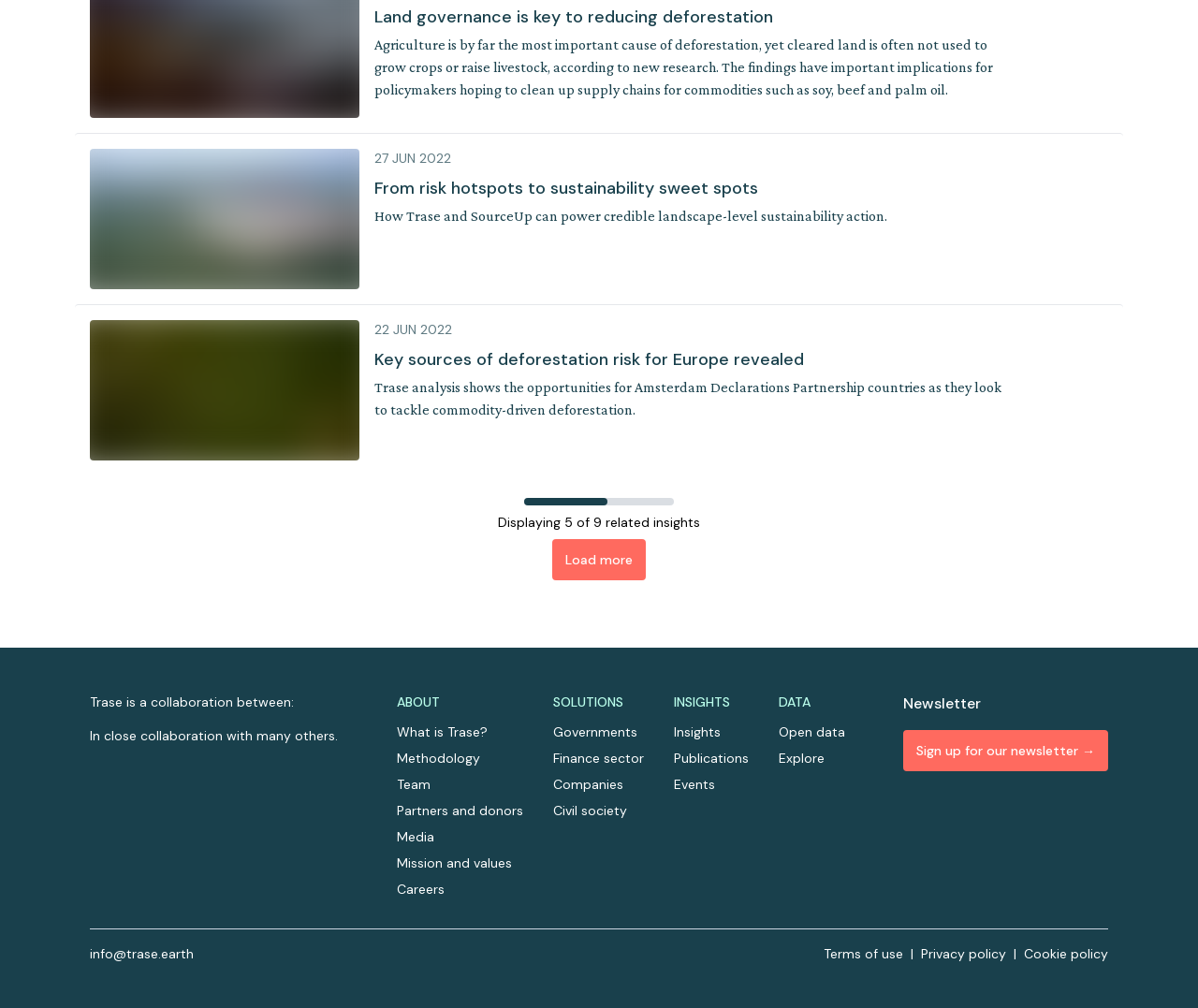Determine the bounding box coordinates of the element's region needed to click to follow the instruction: "Load more related insights". Provide these coordinates as four float numbers between 0 and 1, formatted as [left, top, right, bottom].

[0.461, 0.535, 0.539, 0.576]